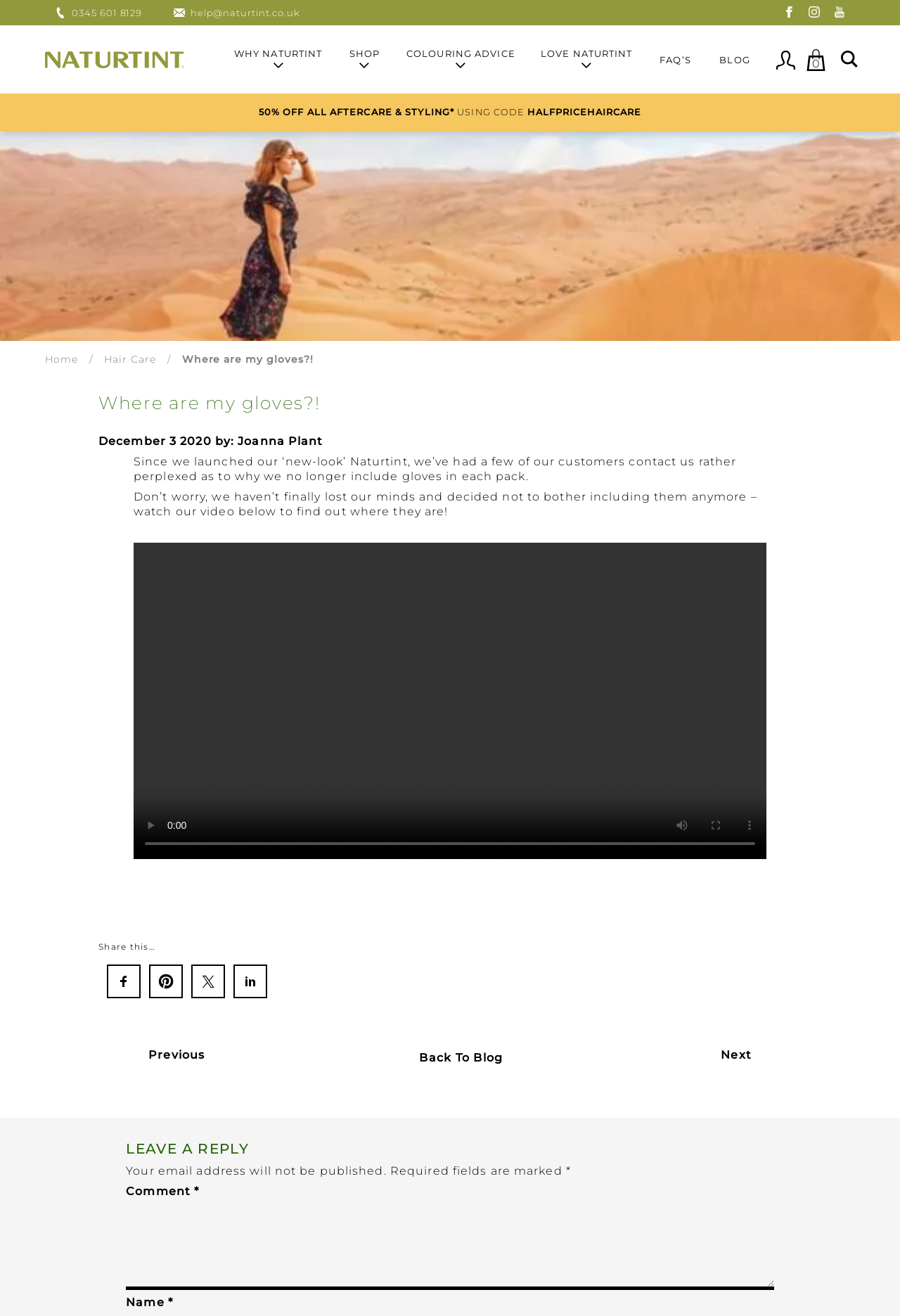Determine the bounding box coordinates for the element that should be clicked to follow this instruction: "Call Naturtint customer service". The coordinates should be given as four float numbers between 0 and 1, in the format [left, top, right, bottom].

[0.061, 0.005, 0.193, 0.014]